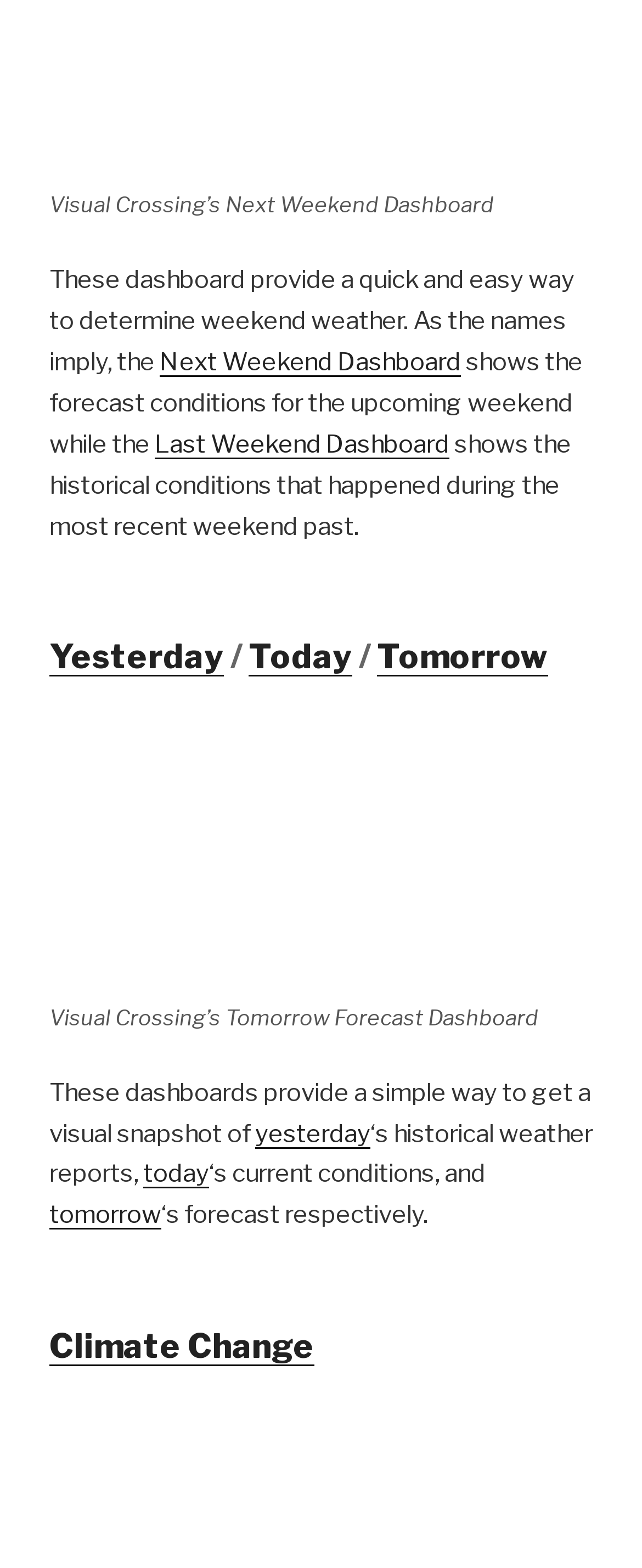Locate the bounding box coordinates of the element you need to click to accomplish the task described by this instruction: "Check the Yesterday weather".

[0.077, 0.406, 0.349, 0.432]